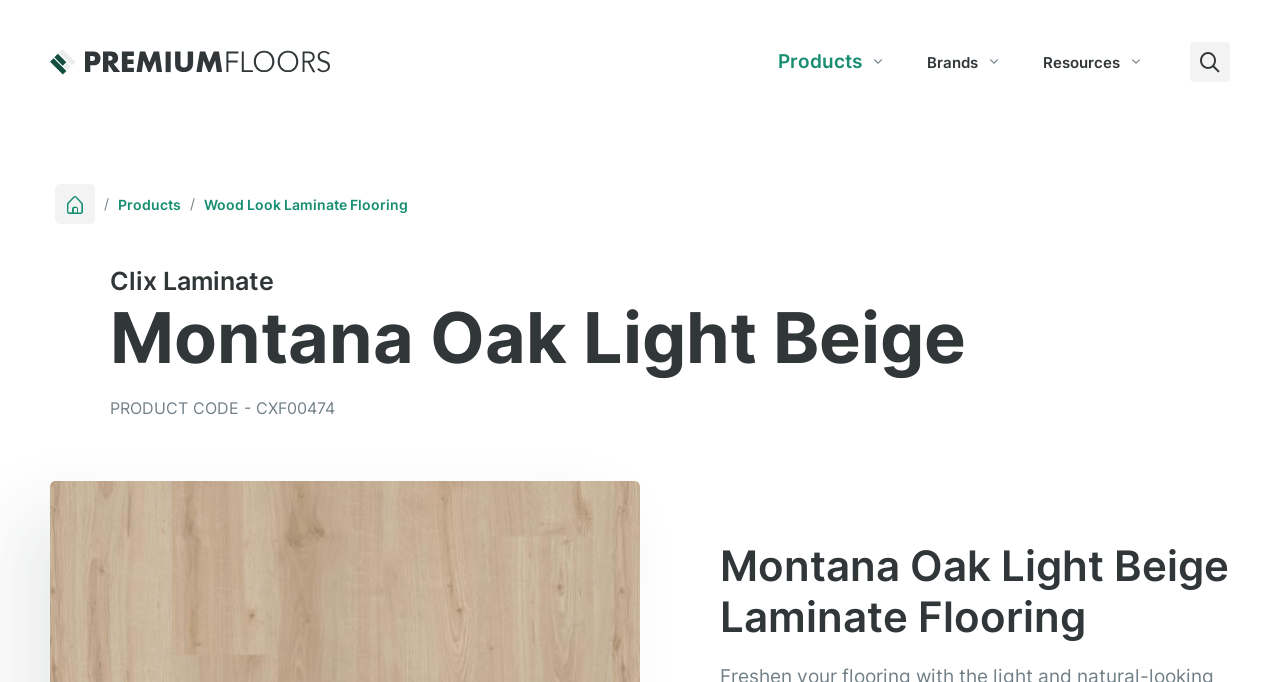Answer the question below using just one word or a short phrase: 
What is the product code of the flooring product?

CXF00474